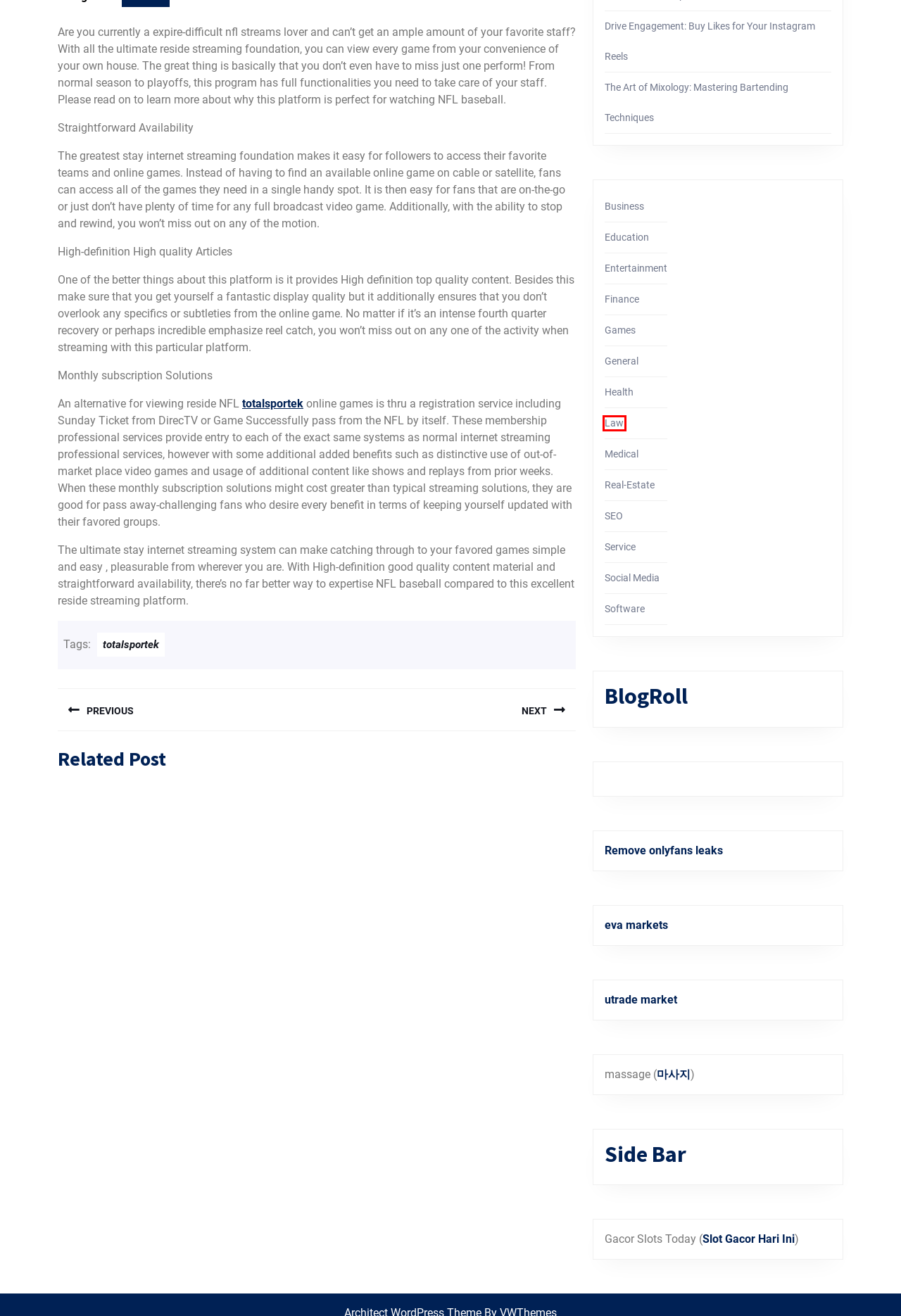You’re provided with a screenshot of a webpage that has a red bounding box around an element. Choose the best matching webpage description for the new page after clicking the element in the red box. The options are:
A. Medical – Unlovable
B. Social Media – Unlovable
C. Drive Engagement: Buy Likes for Your Instagram Reels – Unlovable
D. Law – Unlovable
E. totalsportek – Unlovable
F. Education – Unlovable
G. UTrade Markets
H. EVA Markets - Your Ultimate Destination for Effortless Success.

D